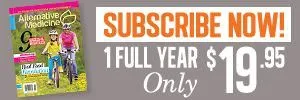Formulate a detailed description of the image content.

The image promotes a subscription offer for "Alternative Medicine," featuring a vibrant cover showcasing two children riding bikes in a scenic outdoor setting. The eye-catching call to action reads "SUBSCRIBE NOW!" in bold orange text, drawing attention to the special pricing of "1 FULL YEAR $19.95." This inviting promotional banner encourages viewers to engage with health and wellness content, emphasizing the magazine's focus on alternative medicine and lifestyle improvements.